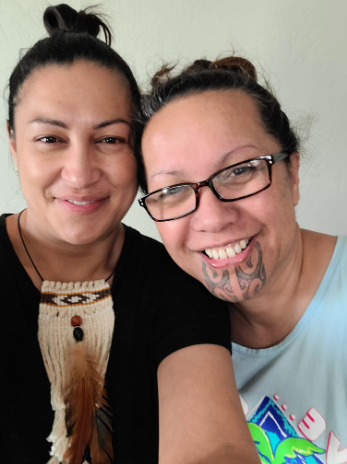Where do the two women live?
Please answer using one word or phrase, based on the screenshot.

Different states of the United States